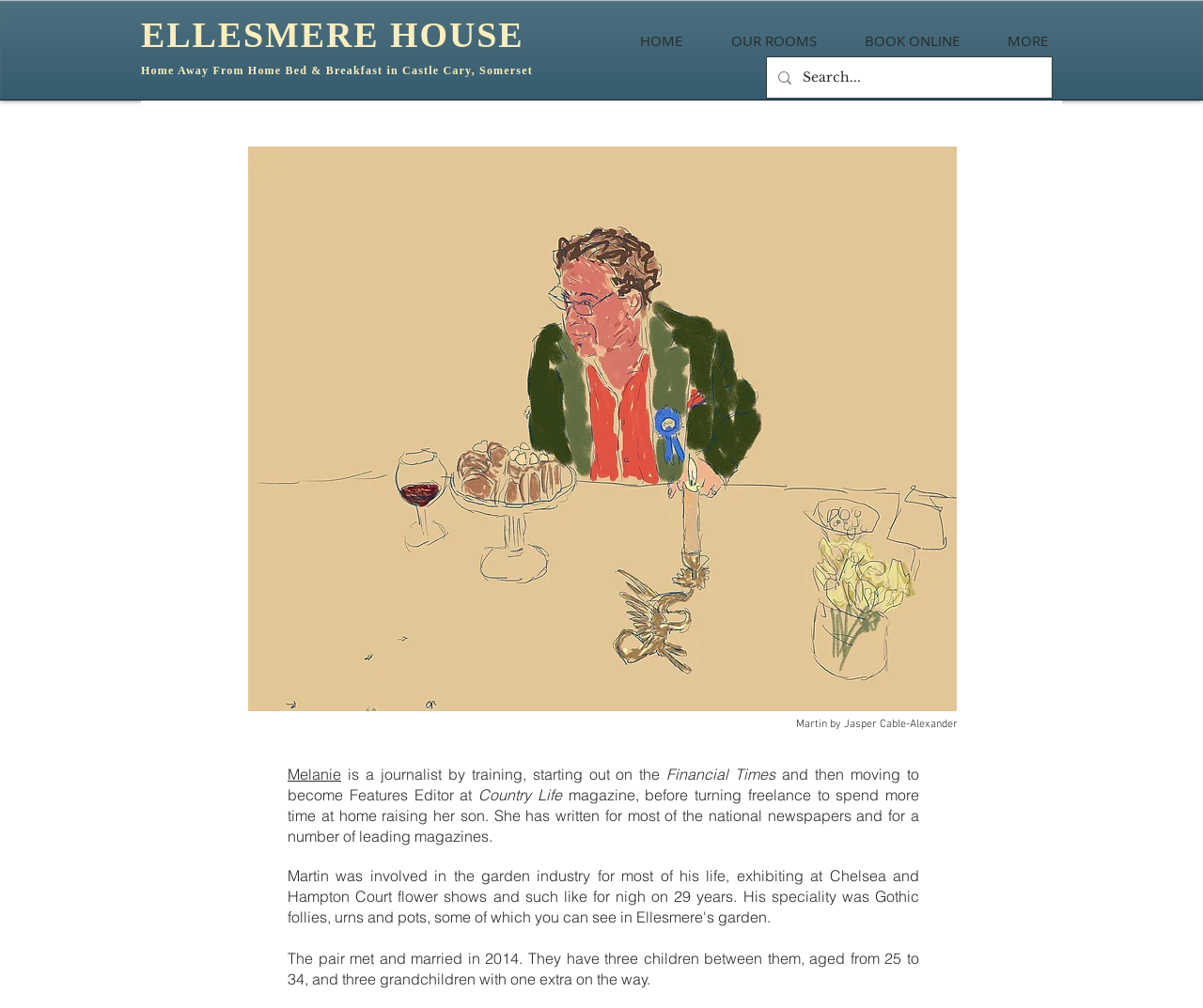Please provide a brief answer to the following inquiry using a single word or phrase:
What is the relationship between Martin and Melanie?

Husband and wife